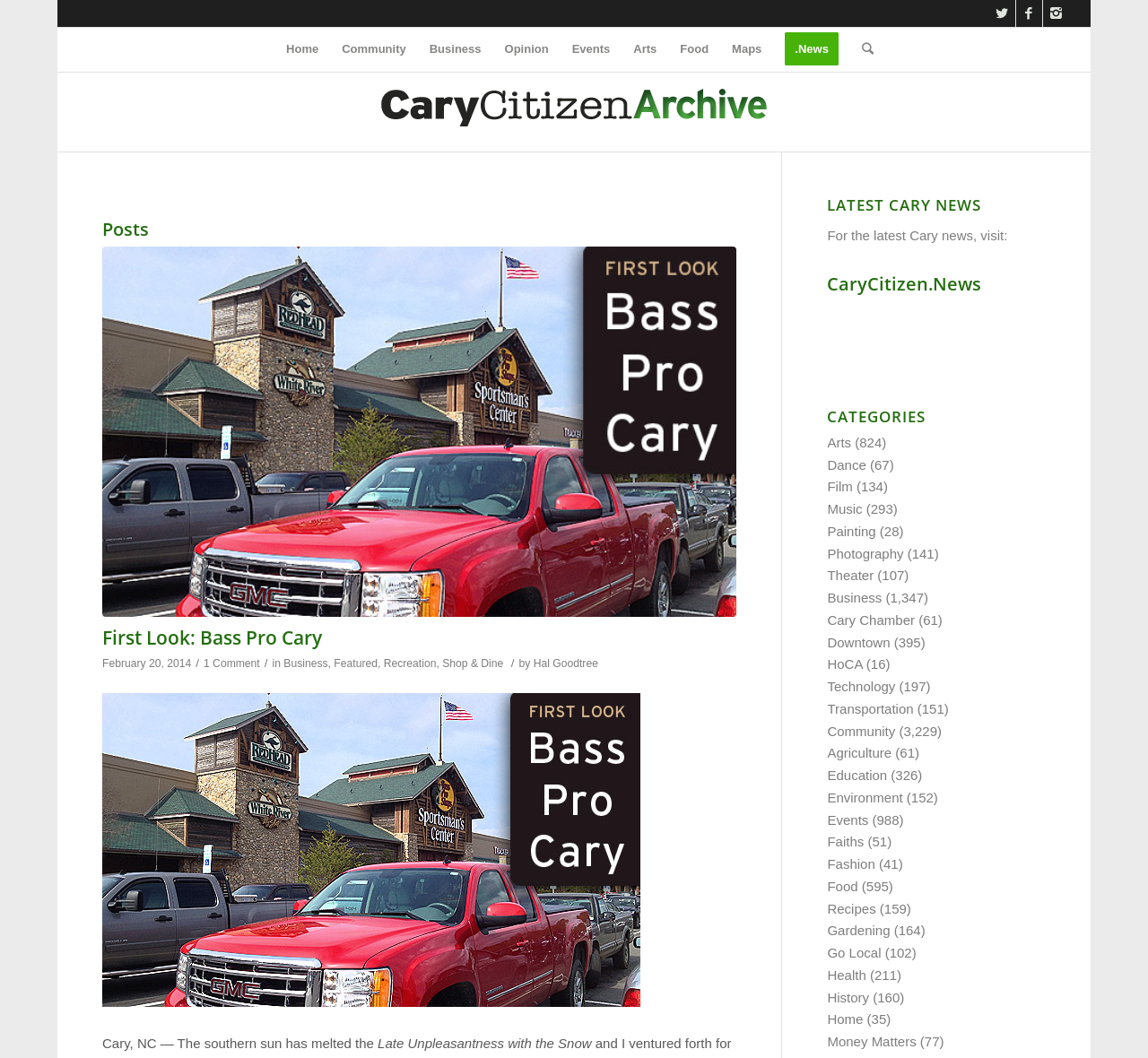Pinpoint the bounding box coordinates of the area that must be clicked to complete this instruction: "Explore the Arts section".

[0.721, 0.411, 0.741, 0.425]